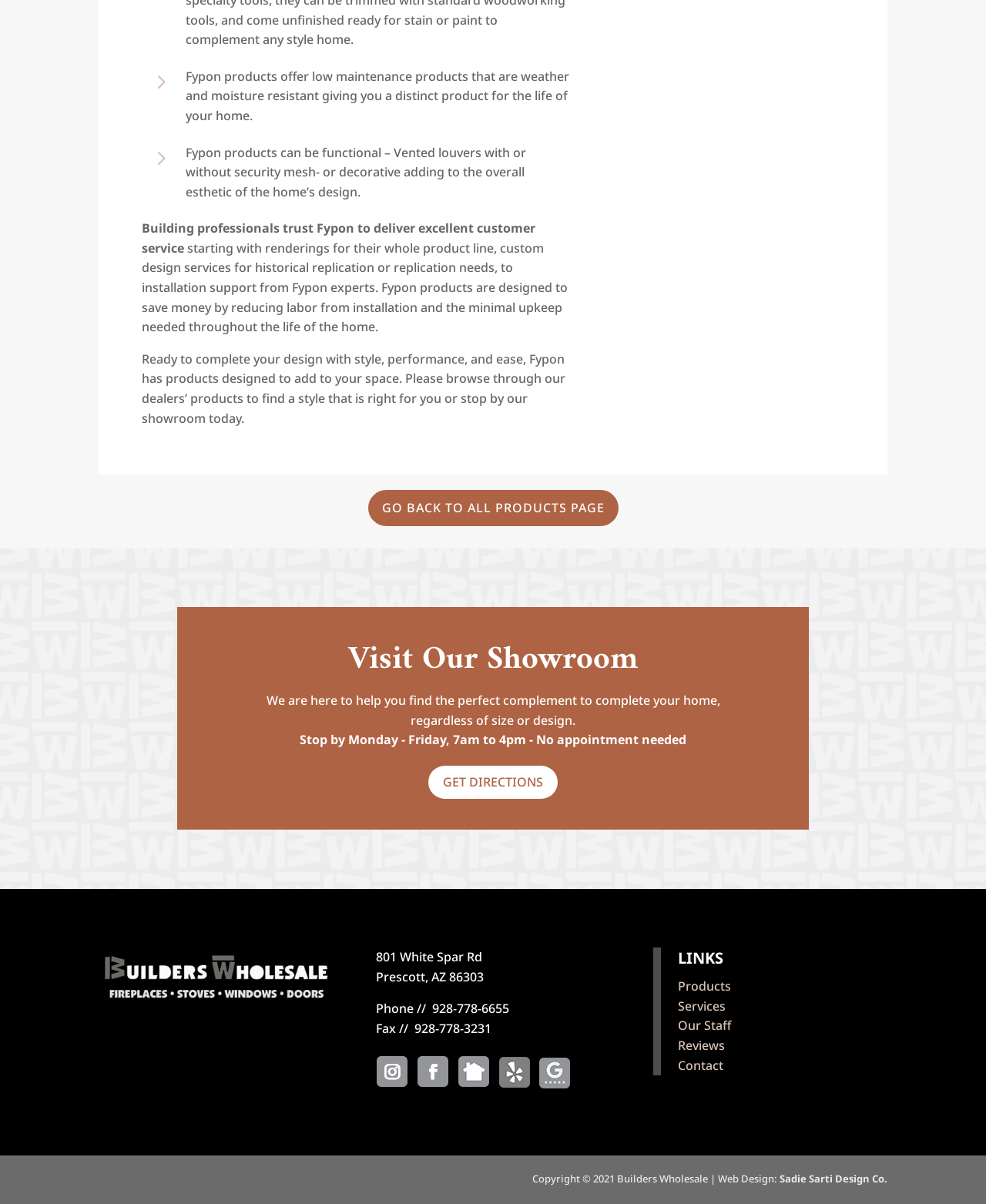Using the description: "Our Staff", identify the bounding box of the corresponding UI element in the screenshot.

[0.688, 0.845, 0.742, 0.859]